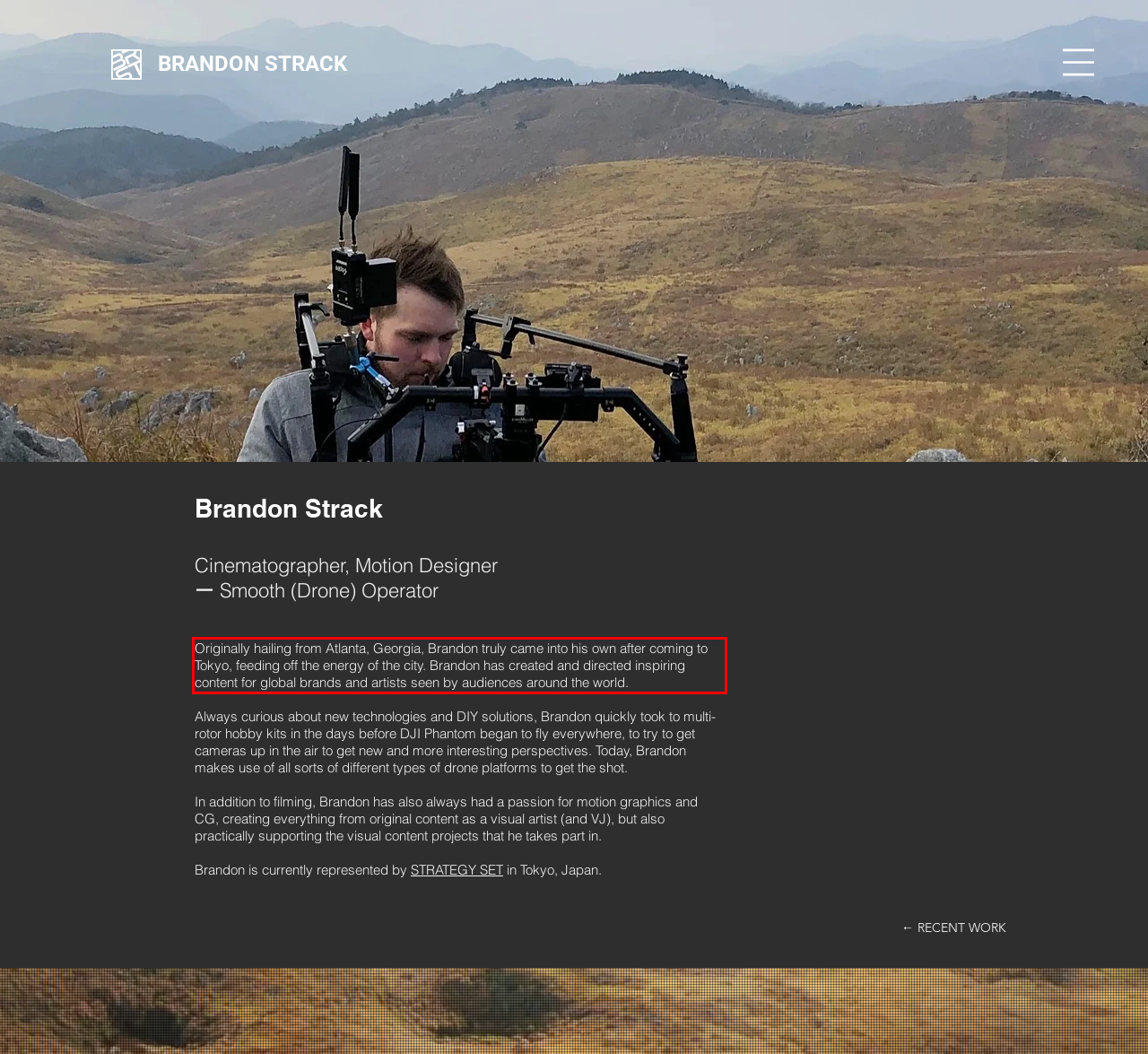Examine the webpage screenshot, find the red bounding box, and extract the text content within this marked area.

Originally hailing from Atlanta, Georgia, Brandon truly came into his own after coming to Tokyo, feeding off the energy of the city. Brandon has created and directed inspiring content for global brands and artists seen by audiences around the world.